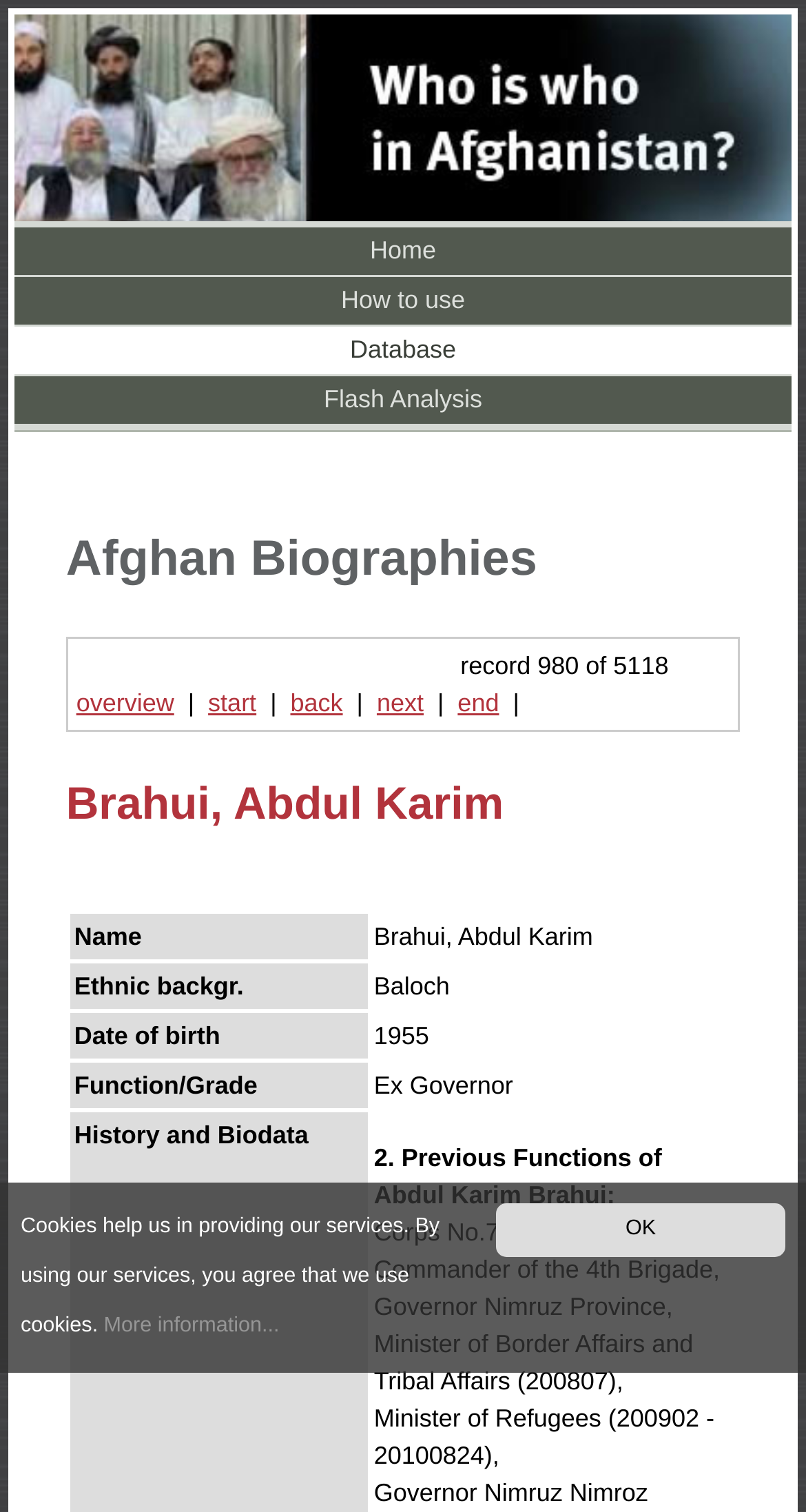Locate the UI element that matches the description How to use in the webpage screenshot. Return the bounding box coordinates in the format (top-left x, top-left y, bottom-right x, bottom-right y), with values ranging from 0 to 1.

[0.018, 0.183, 0.982, 0.215]